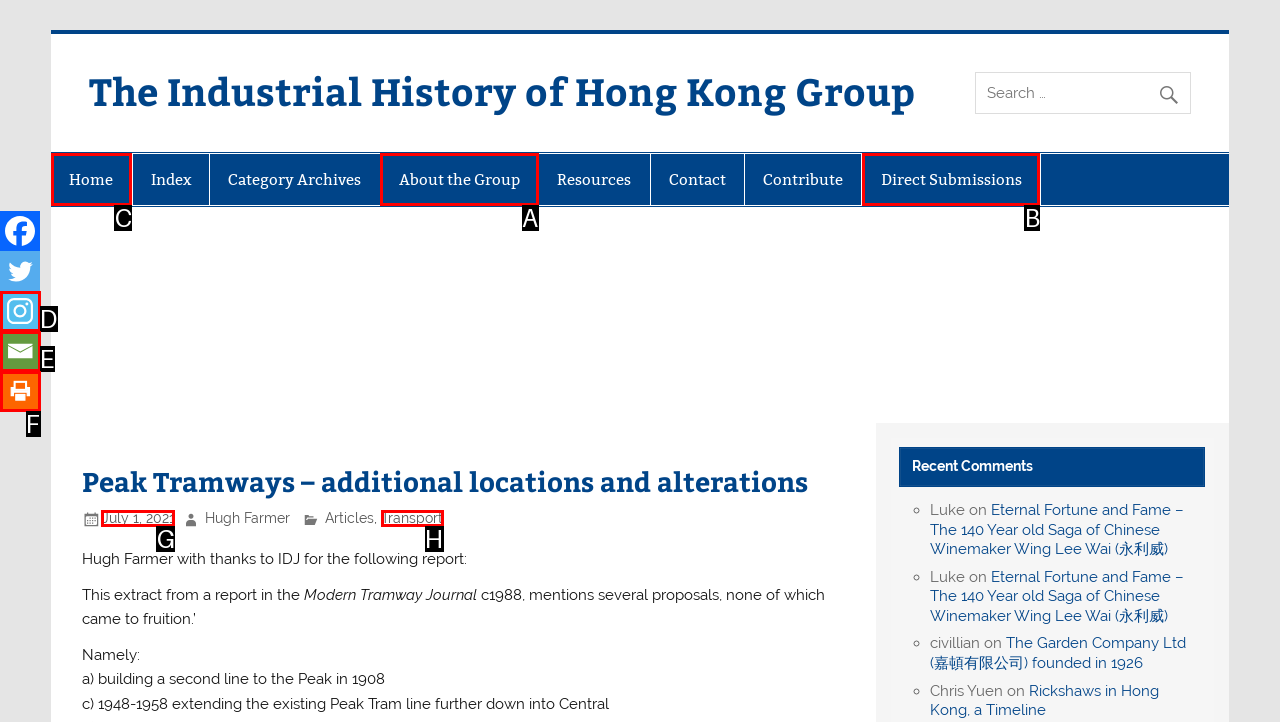Identify the correct HTML element to click to accomplish this task: Go to Home page
Respond with the letter corresponding to the correct choice.

C